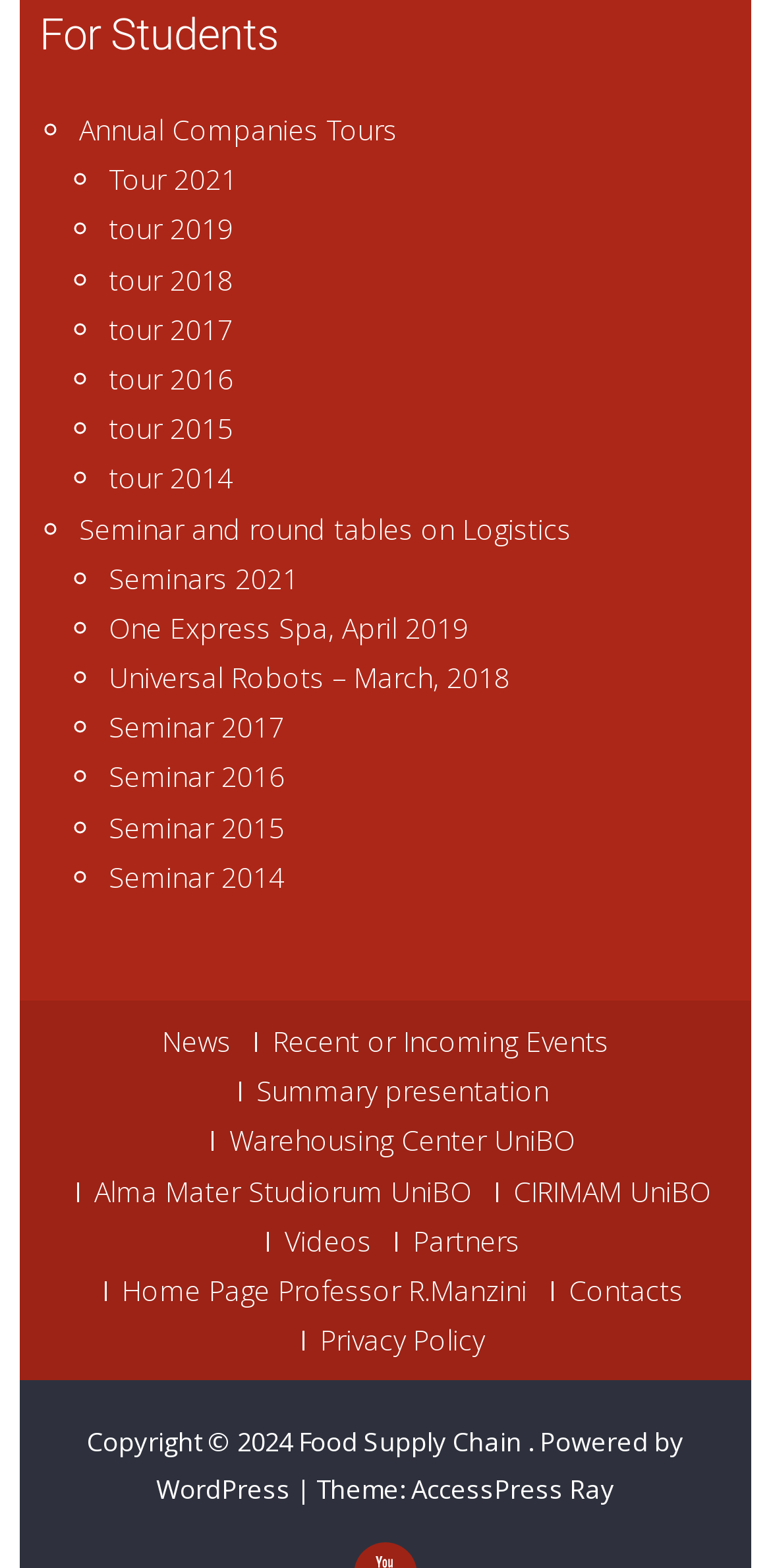Reply to the question with a single word or phrase:
How many links are there in the webpage?

19